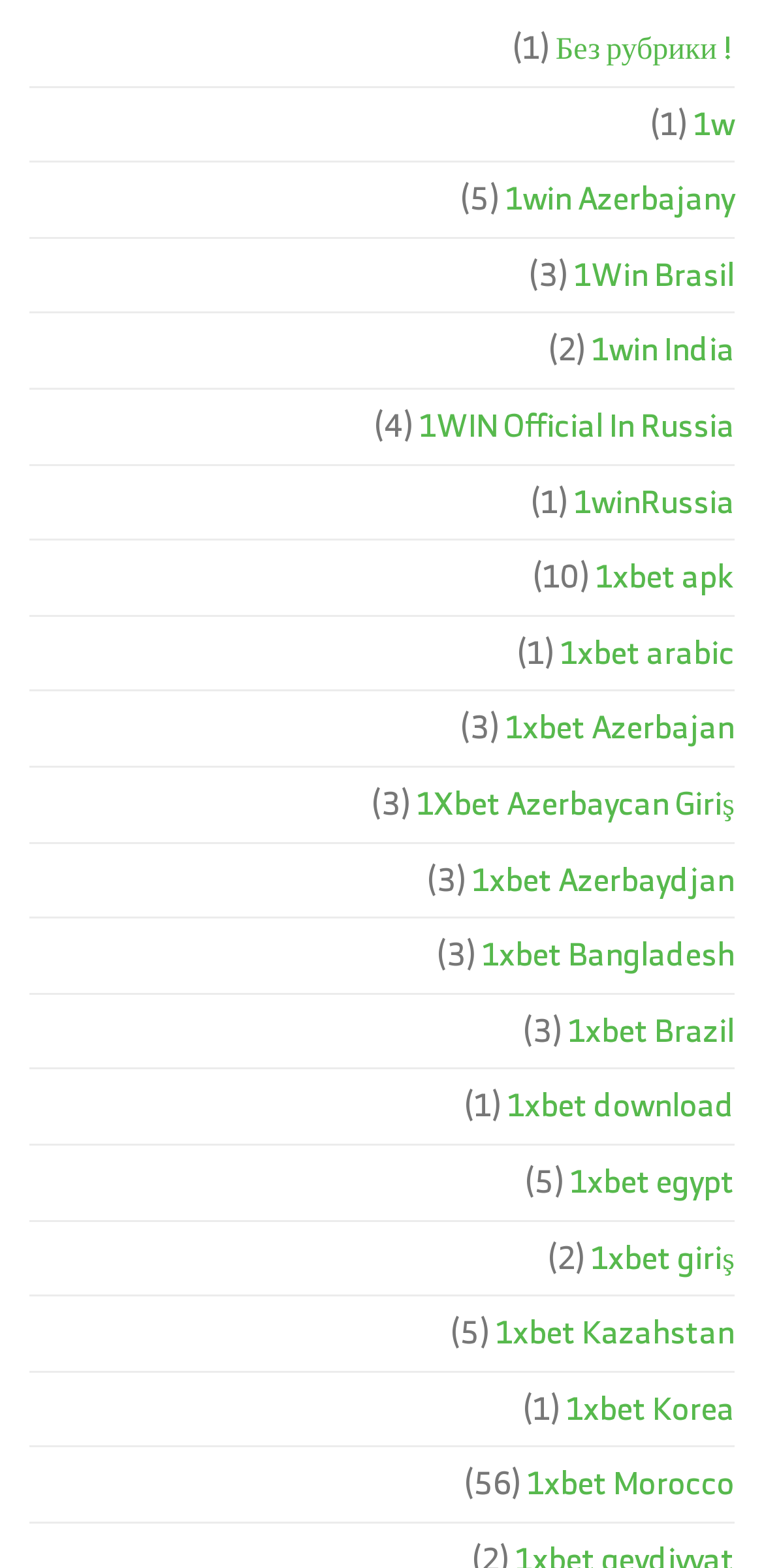Please identify the bounding box coordinates of the area I need to click to accomplish the following instruction: "Explore 1xbet Morocco".

[0.69, 0.923, 0.962, 0.97]